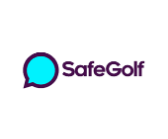Provide an in-depth description of all elements within the image.

The image features the logo of SafeGolf, characterized by a vibrant turquoise speech bubble icon accompanied by the word "SafeGolf" in a bold, deep purple font. This logo symbolizes the initiative aimed at promoting safety and positive experiences within the golfing community. The use of bright colors suggests a welcoming and approachable ethos, reinforcing the commitment to creating a supportive environment for all golfers.